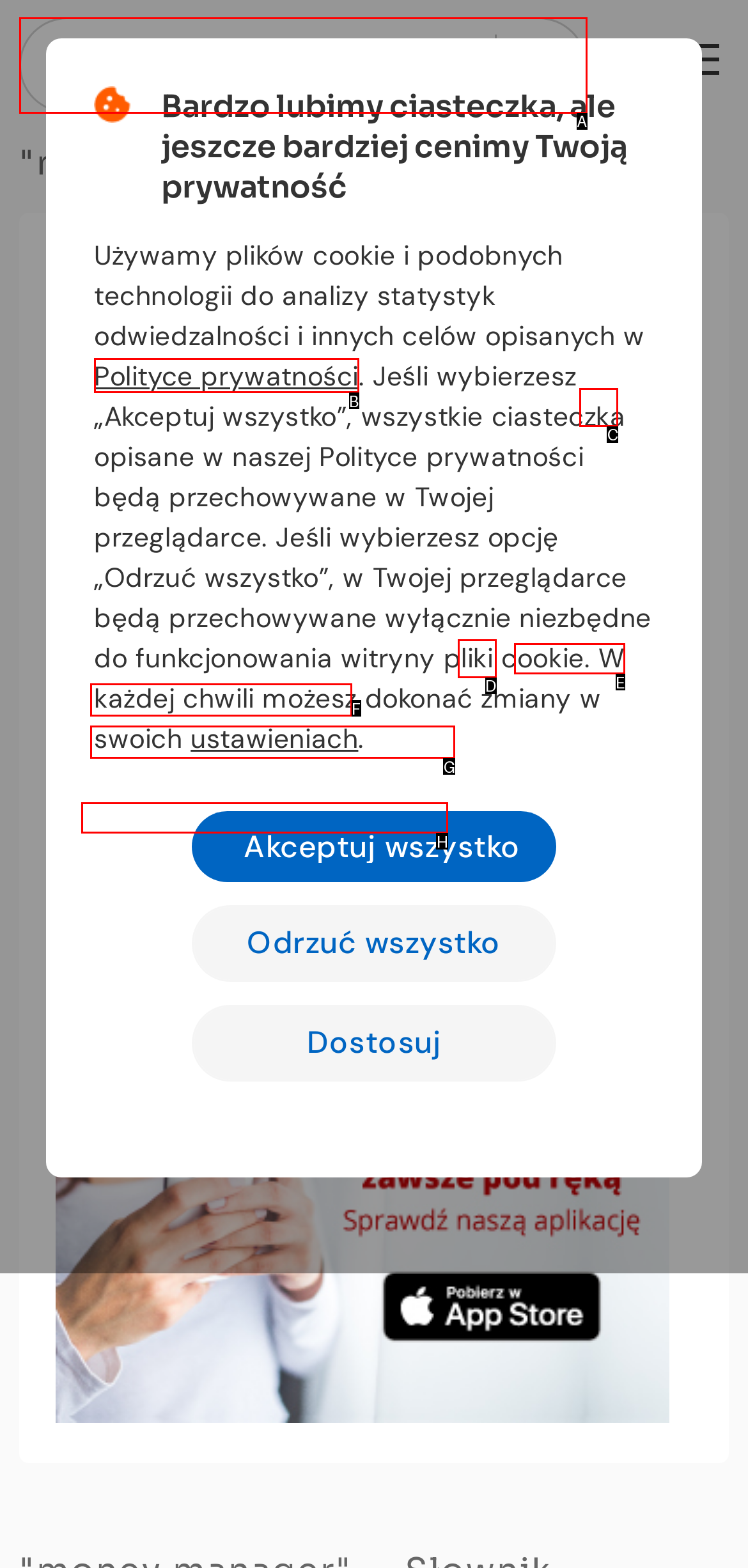With the provided description: Słownik biznesu i finansów, select the most suitable HTML element. Respond with the letter of the selected option.

G